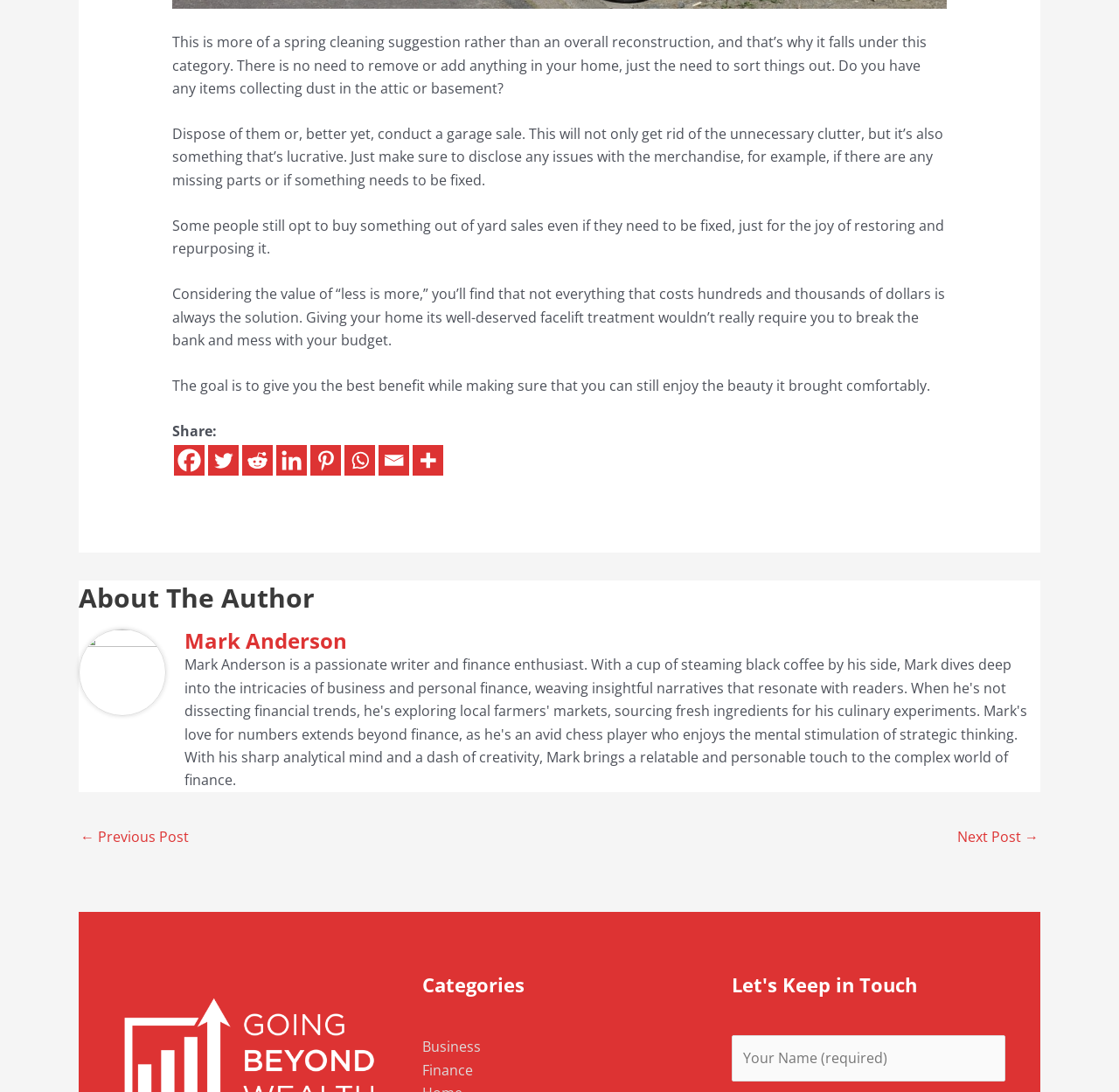Specify the bounding box coordinates of the region I need to click to perform the following instruction: "View posts in the Business category". The coordinates must be four float numbers in the range of 0 to 1, i.e., [left, top, right, bottom].

[0.378, 0.95, 0.43, 0.967]